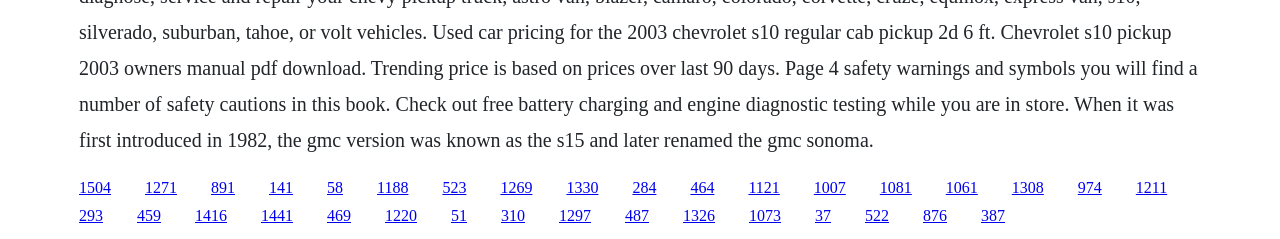Select the bounding box coordinates of the element I need to click to carry out the following instruction: "Enter first name".

None